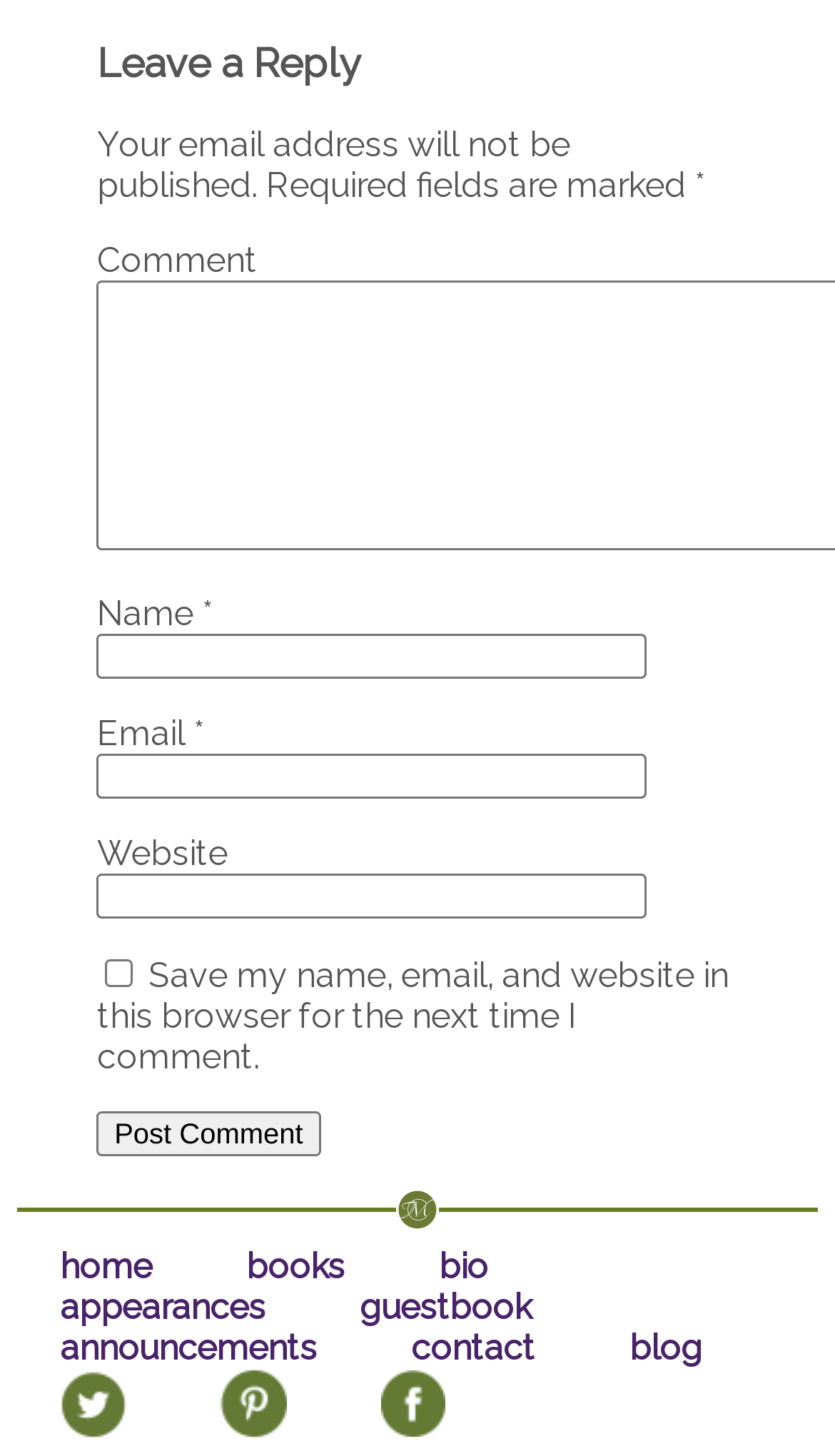How many links are in the footer section?
Please craft a detailed and exhaustive response to the question.

The footer section contains a series of links, including 'home', 'books', 'bio', 'appearances', 'guestbook', 'announcements', 'contact', 'blog', and three social media links. There are a total of 9 links in the footer section.